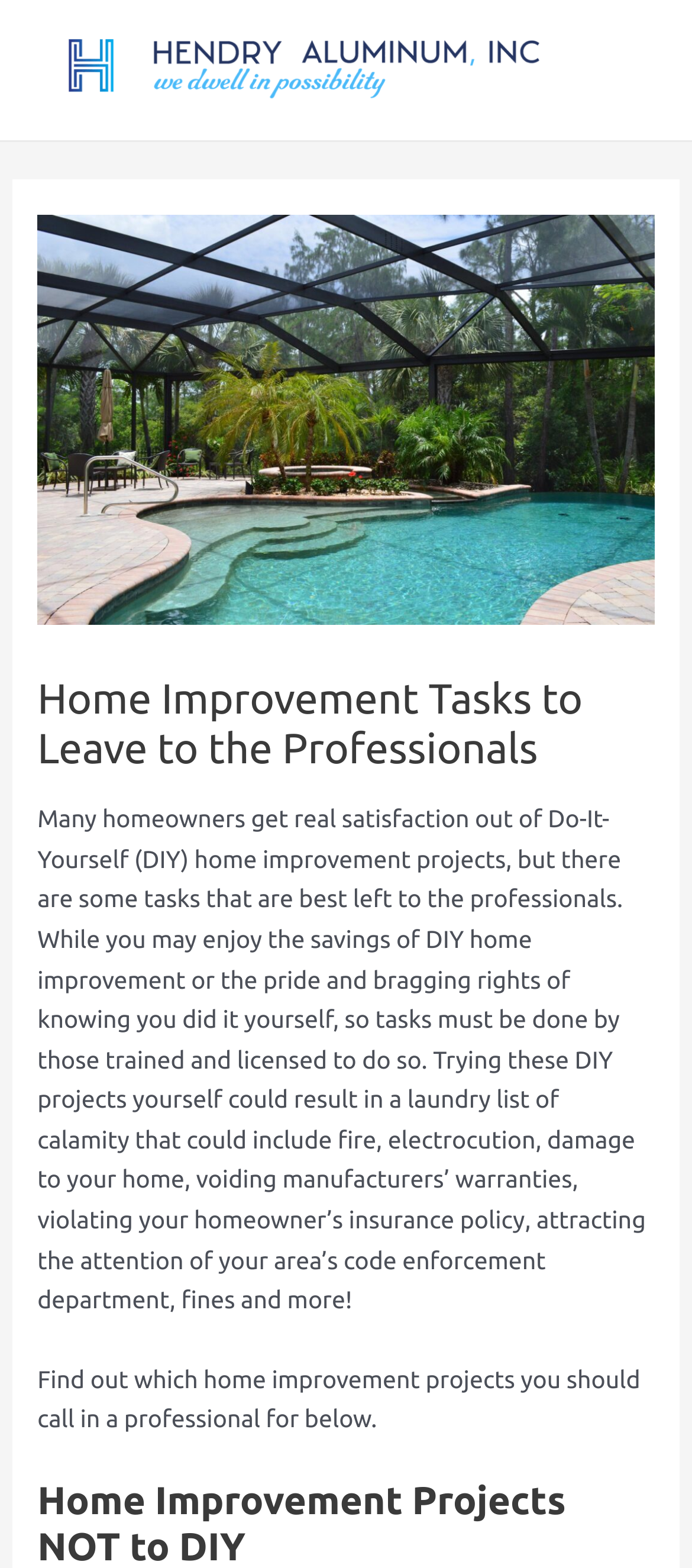Identify the bounding box of the UI component described as: "alt="Hendry Aluminum"".

[0.051, 0.034, 0.91, 0.052]